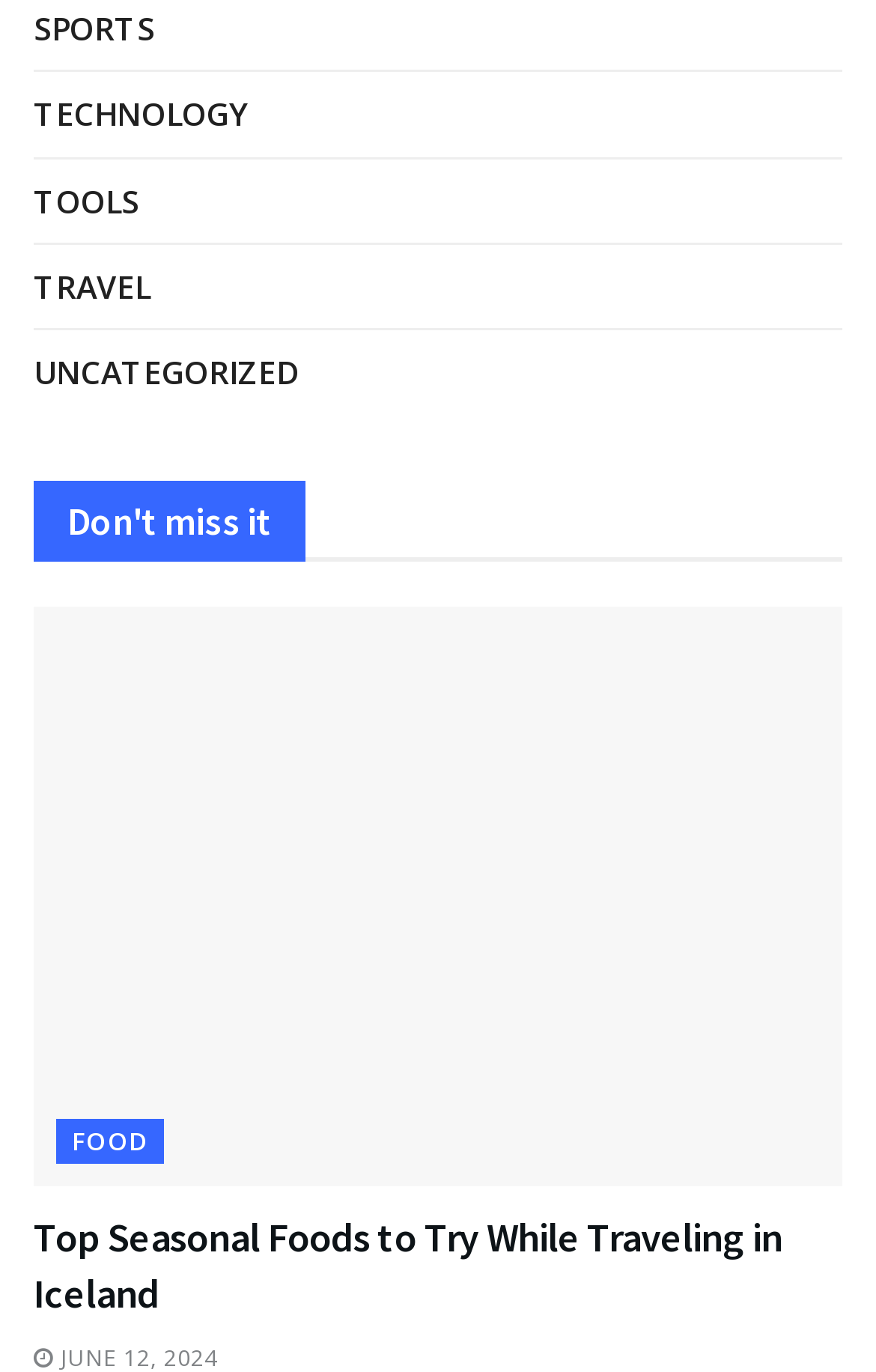Determine the bounding box coordinates of the UI element described below. Use the format (top-left x, top-left y, bottom-right x, bottom-right y) with floating point numbers between 0 and 1: News

[0.038, 0.849, 0.141, 0.89]